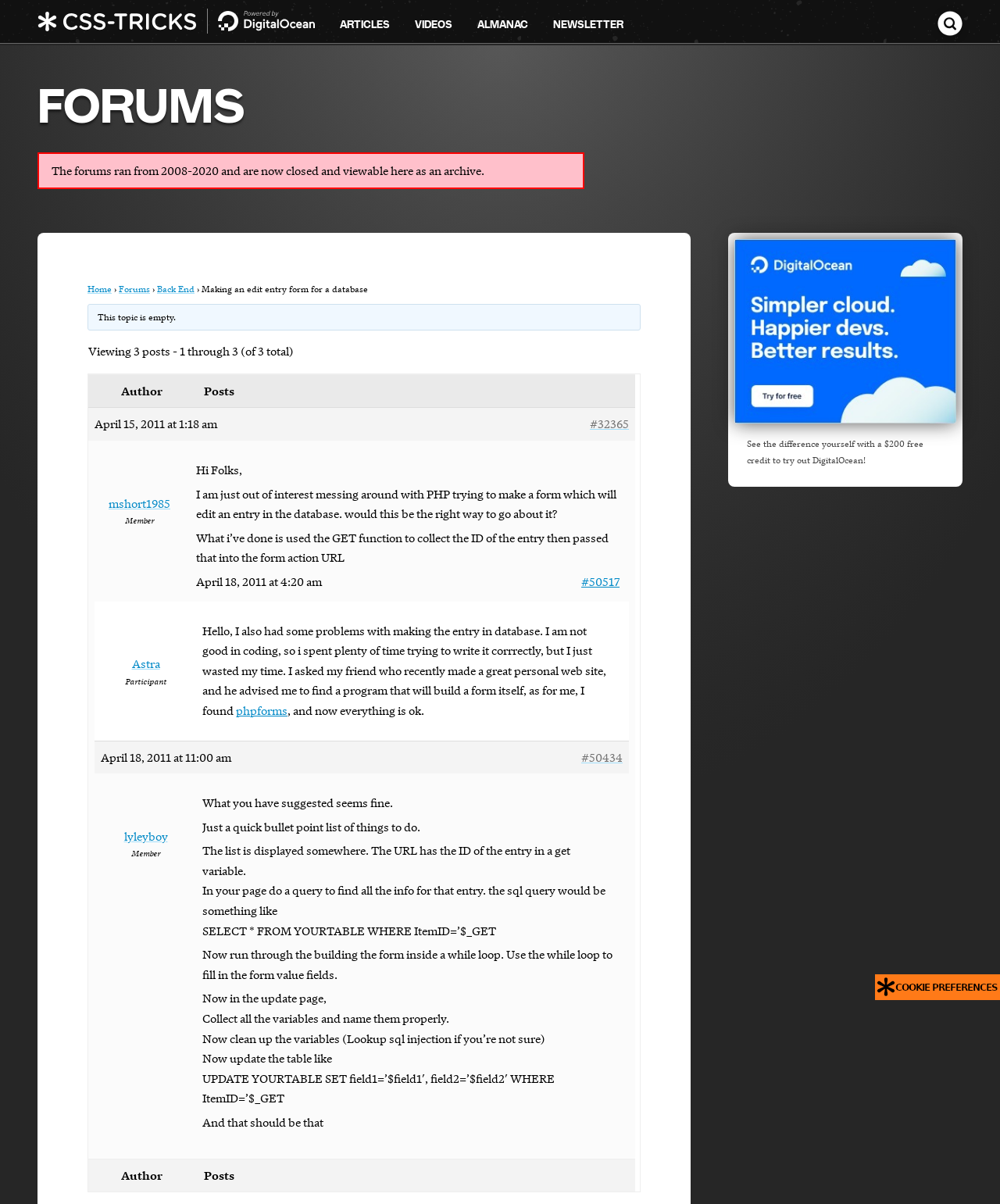What is the purpose of the form being discussed?
Could you give a comprehensive explanation in response to this question?

The purpose of the form being discussed is to edit an entry in the database as indicated by the text 'I am just out of interest messing around with PHP trying to make a form which will edit an entry in the database' on the webpage.